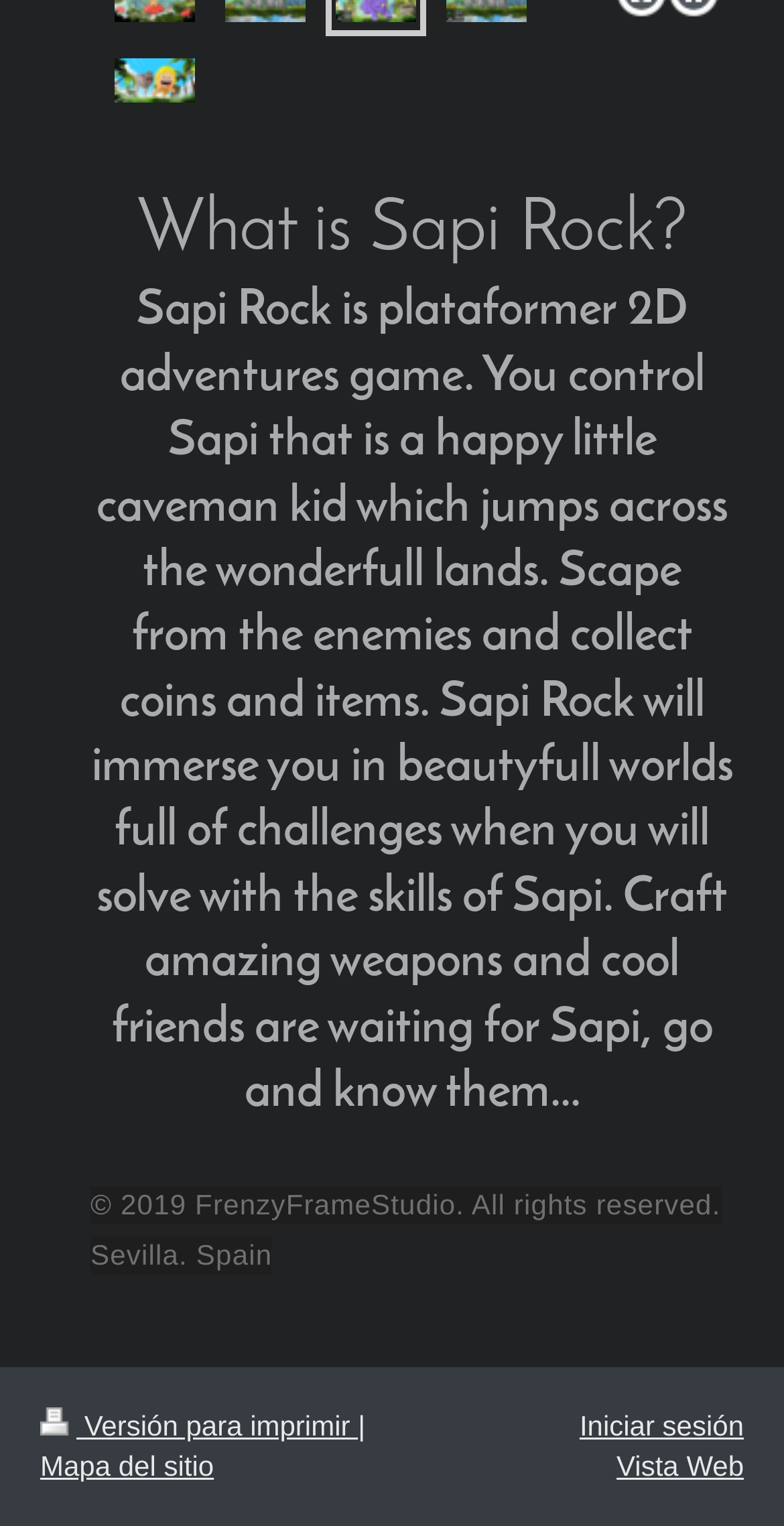Analyze the image and answer the question with as much detail as possible: 
What is the role of Sapi in the game?

According to the StaticText element describing the game, Sapi is a happy little caveman kid who jumps across wonderful lands, escapes from enemies, and collects coins and items.